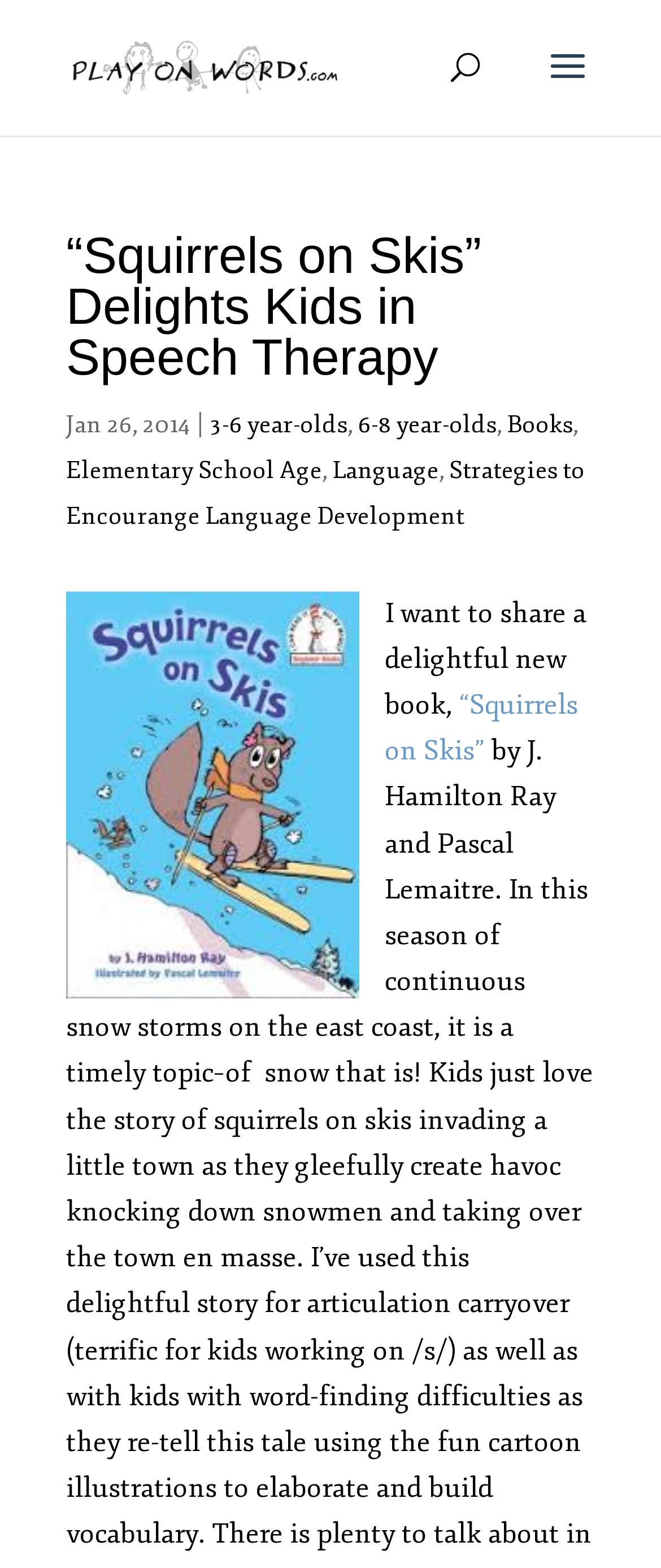Respond to the following question with a brief word or phrase:
What is the date of the post?

Jan 26, 2014